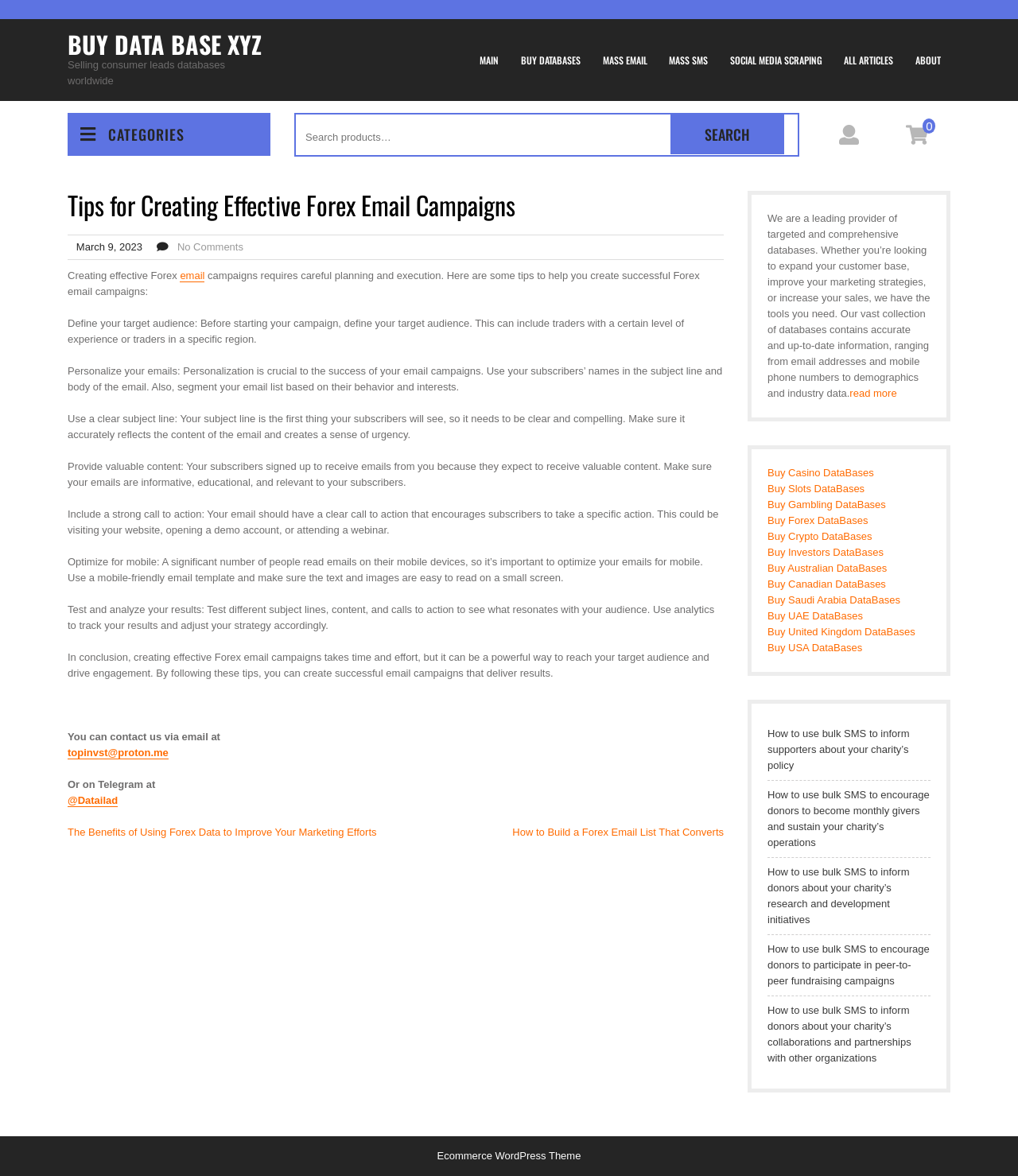Identify the bounding box coordinates for the region to click in order to carry out this instruction: "Contact us via email". Provide the coordinates using four float numbers between 0 and 1, formatted as [left, top, right, bottom].

[0.066, 0.635, 0.165, 0.646]